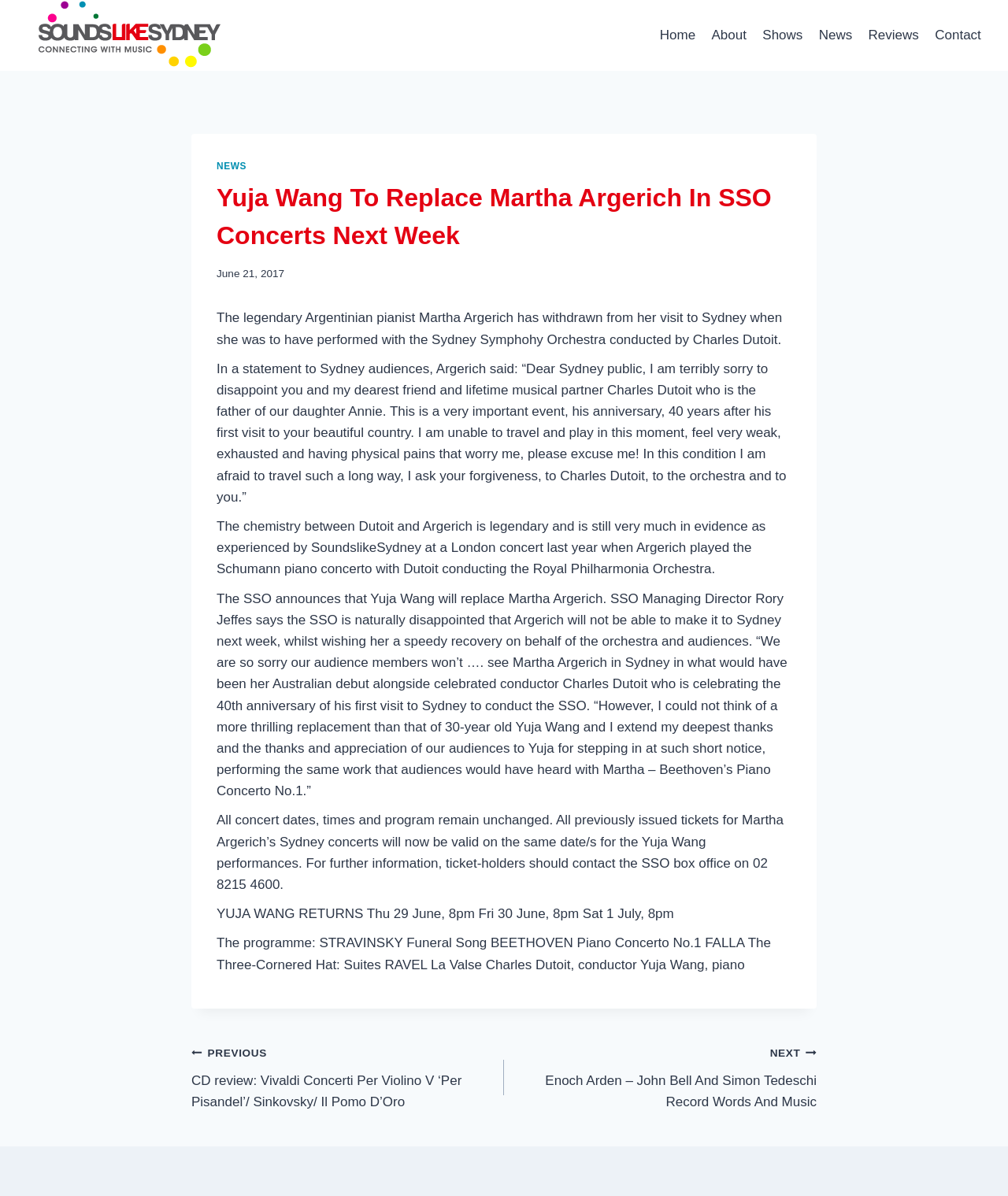Given the following UI element description: "Reviews", find the bounding box coordinates in the webpage screenshot.

[0.853, 0.014, 0.92, 0.045]